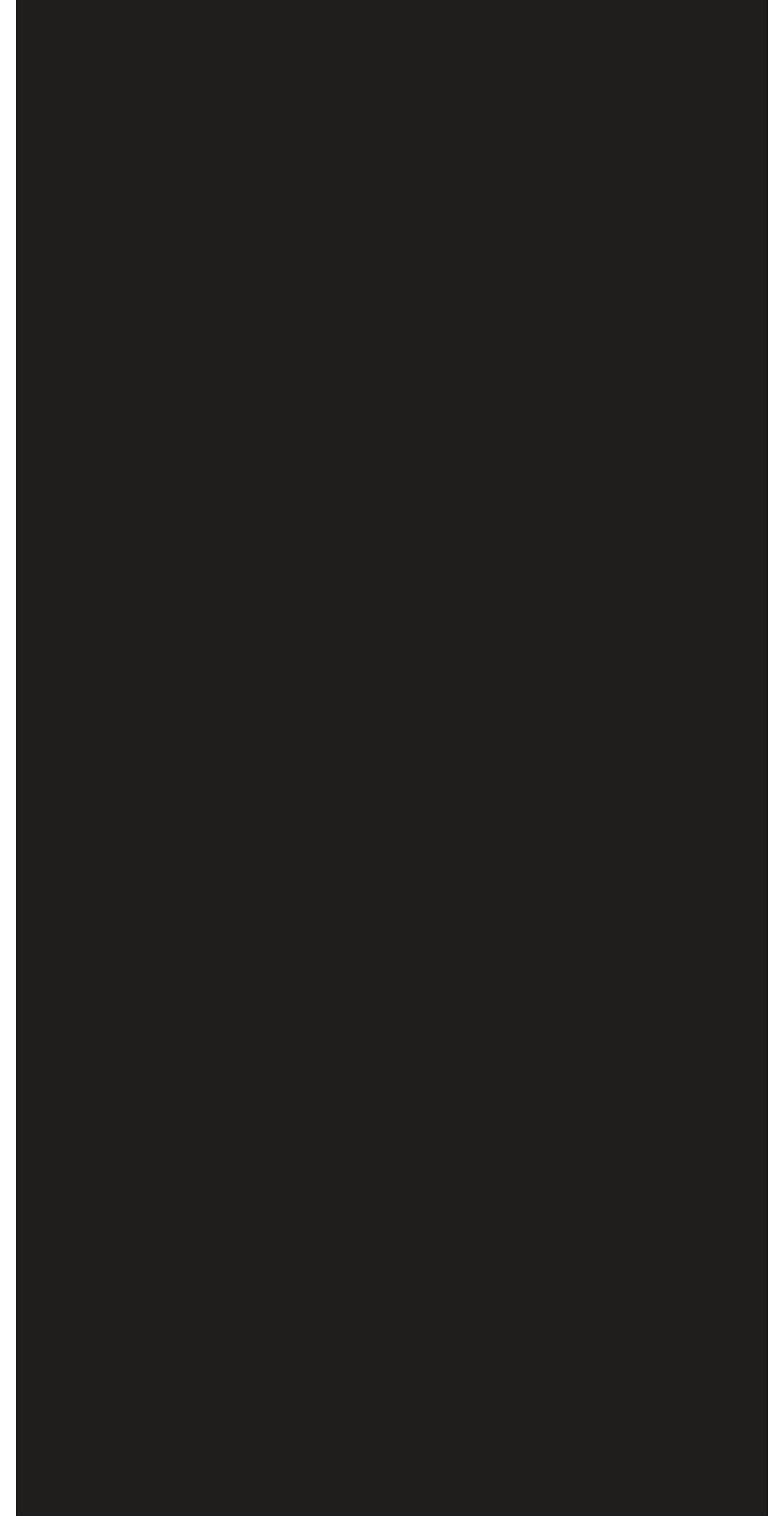How many social media links are present?
From the screenshot, provide a brief answer in one word or phrase.

3